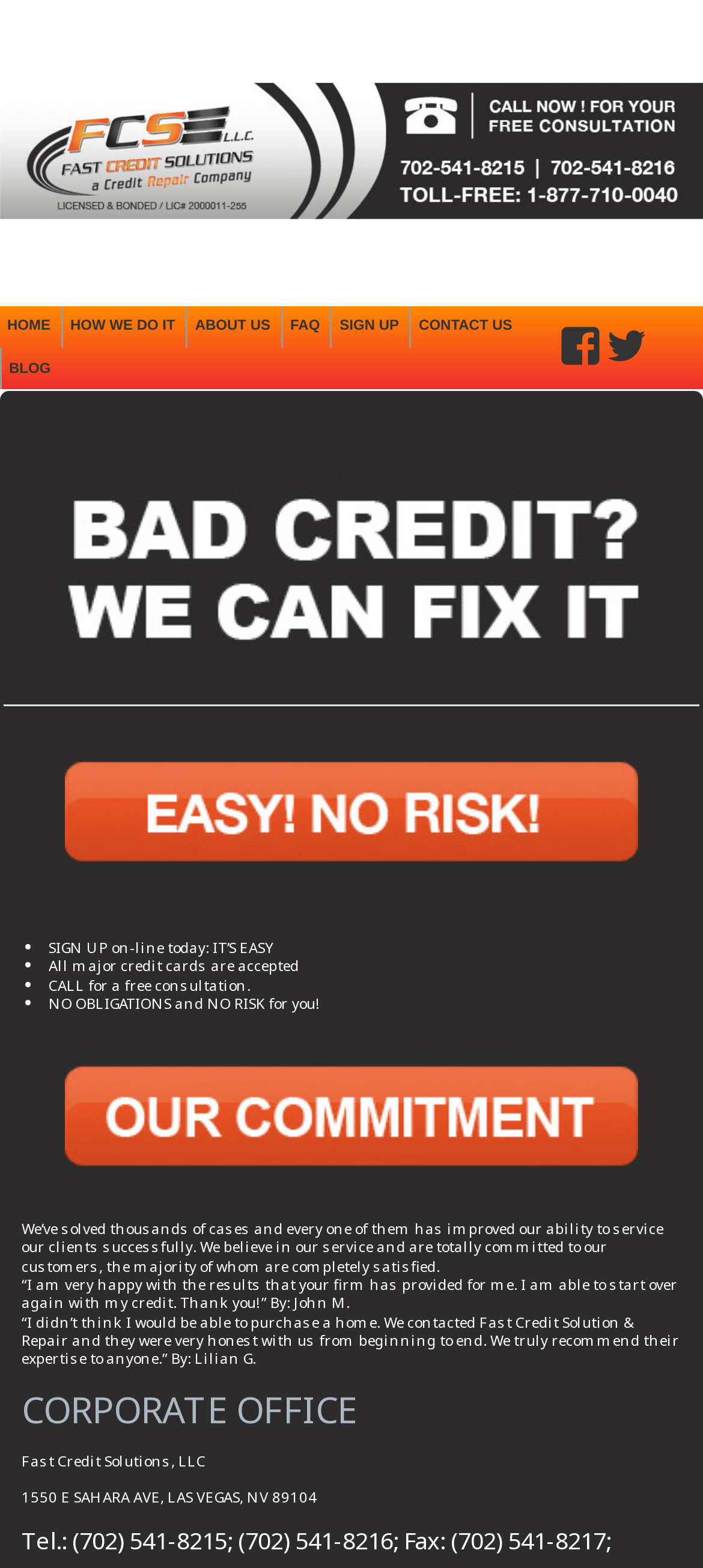Analyze the image and provide a detailed answer to the question: What is the company's goal for its customers?

Based on the testimonials and the overall content of the webpage, it is clear that the company's goal is to help its customers improve their credit, as mentioned in the quote 'I am able to start over again with my credit. Thank you!'.